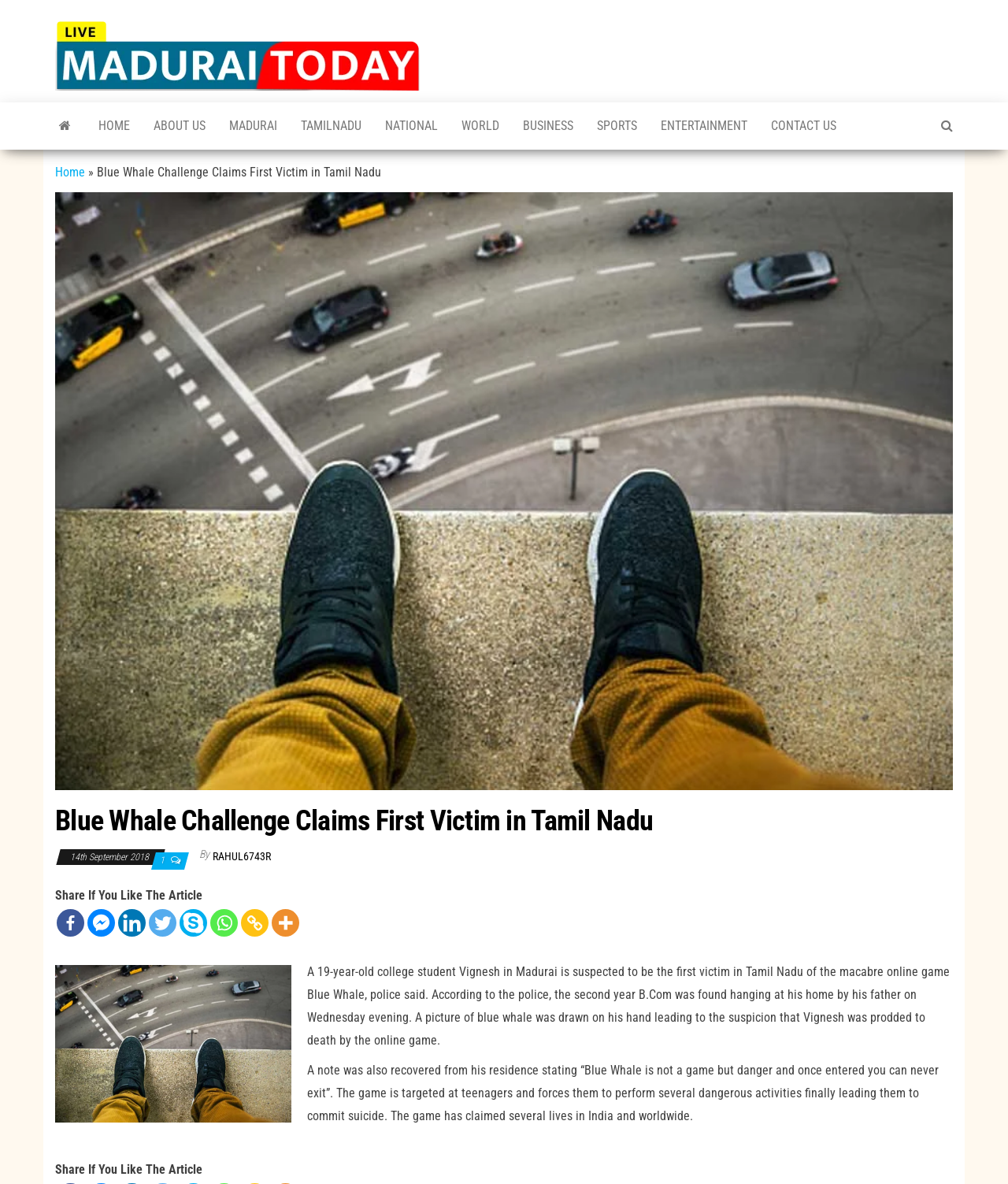What is the topic of the article?
Based on the visual content, answer with a single word or a brief phrase.

Blue Whale Challenge